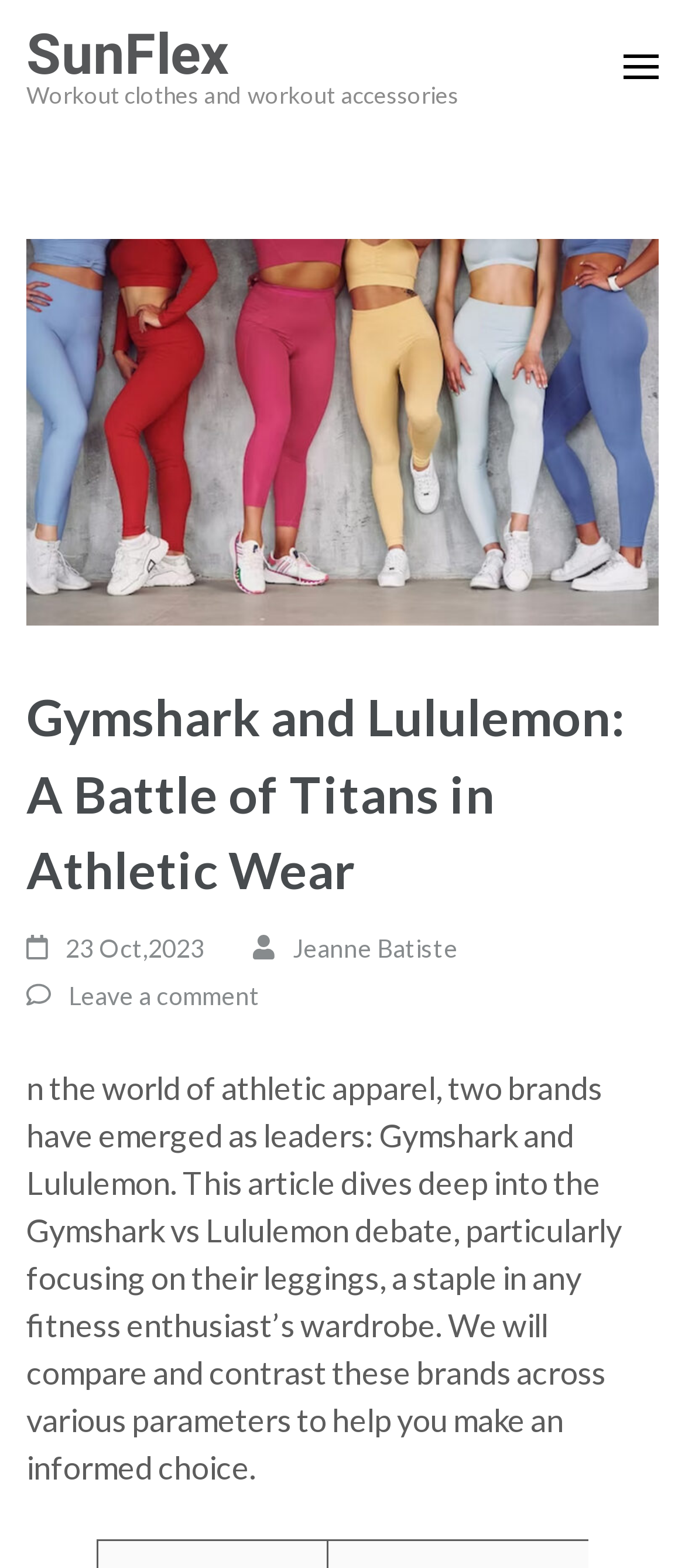Locate and extract the text of the main heading on the webpage.

Gymshark and Lululemon: A Battle of Titans in Athletic Wear